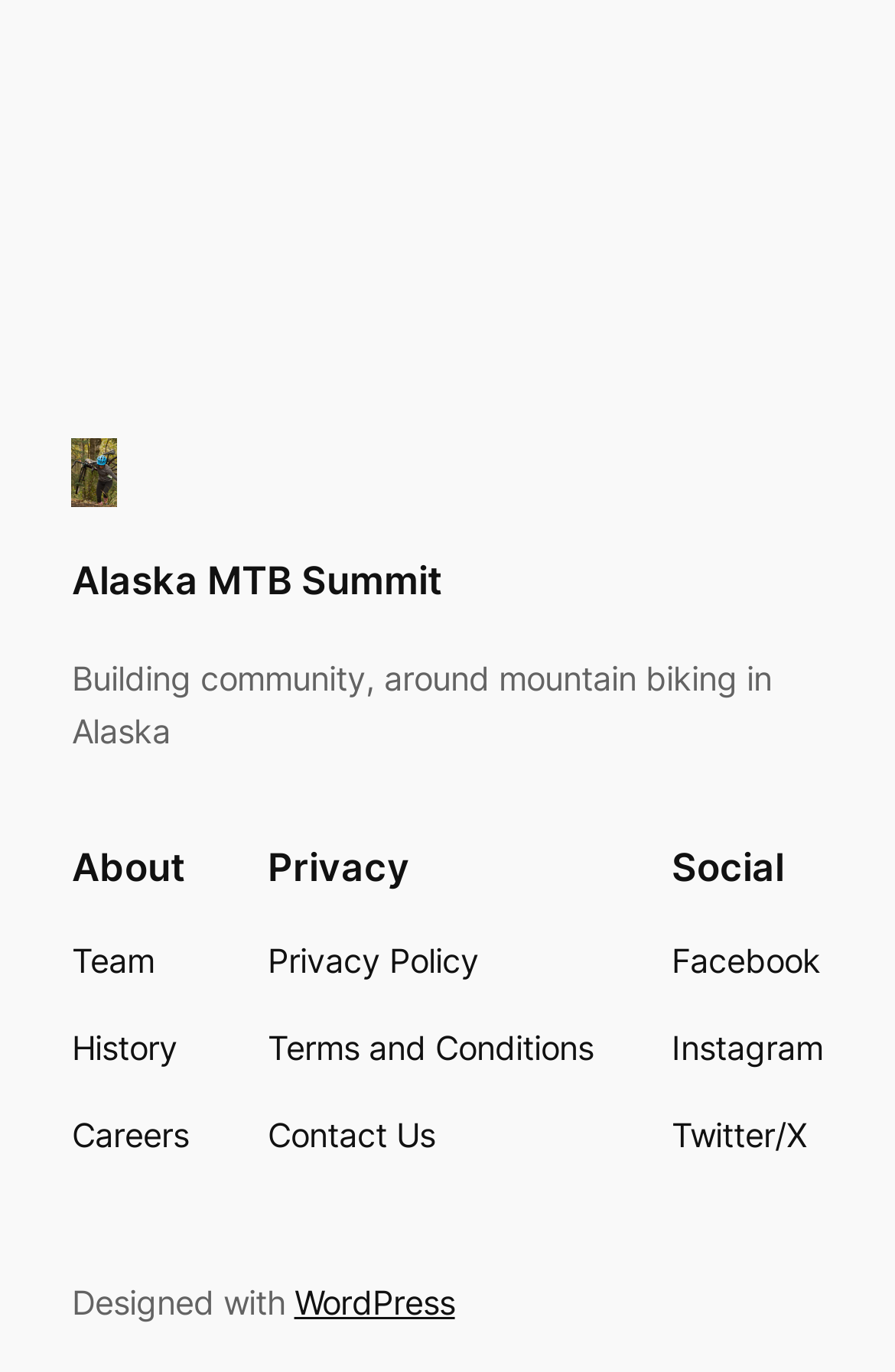How many navigation sections are there?
Refer to the image and provide a one-word or short phrase answer.

3